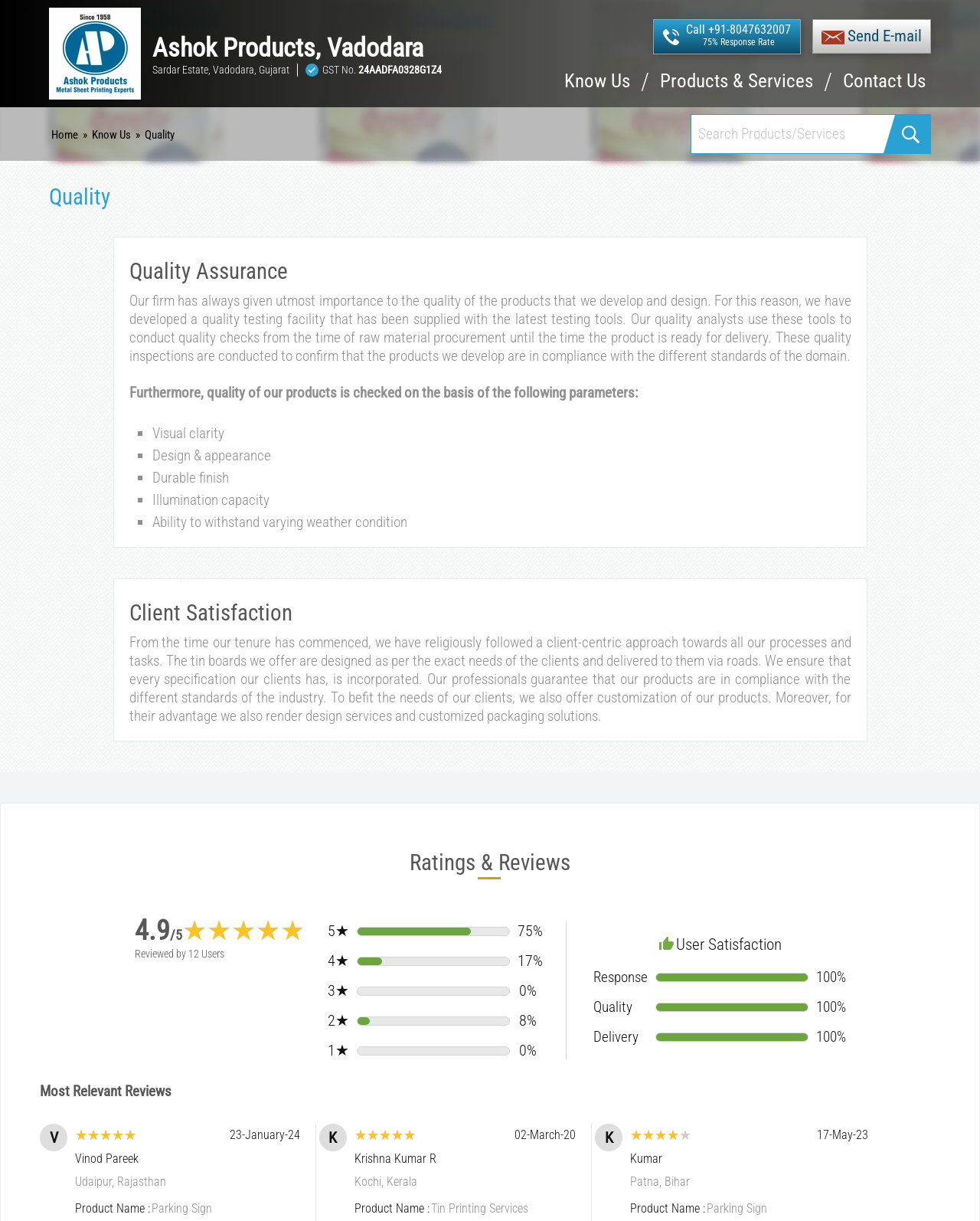What is the GST number of the company? From the image, respond with a single word or brief phrase.

24AADFA0328G1Z4